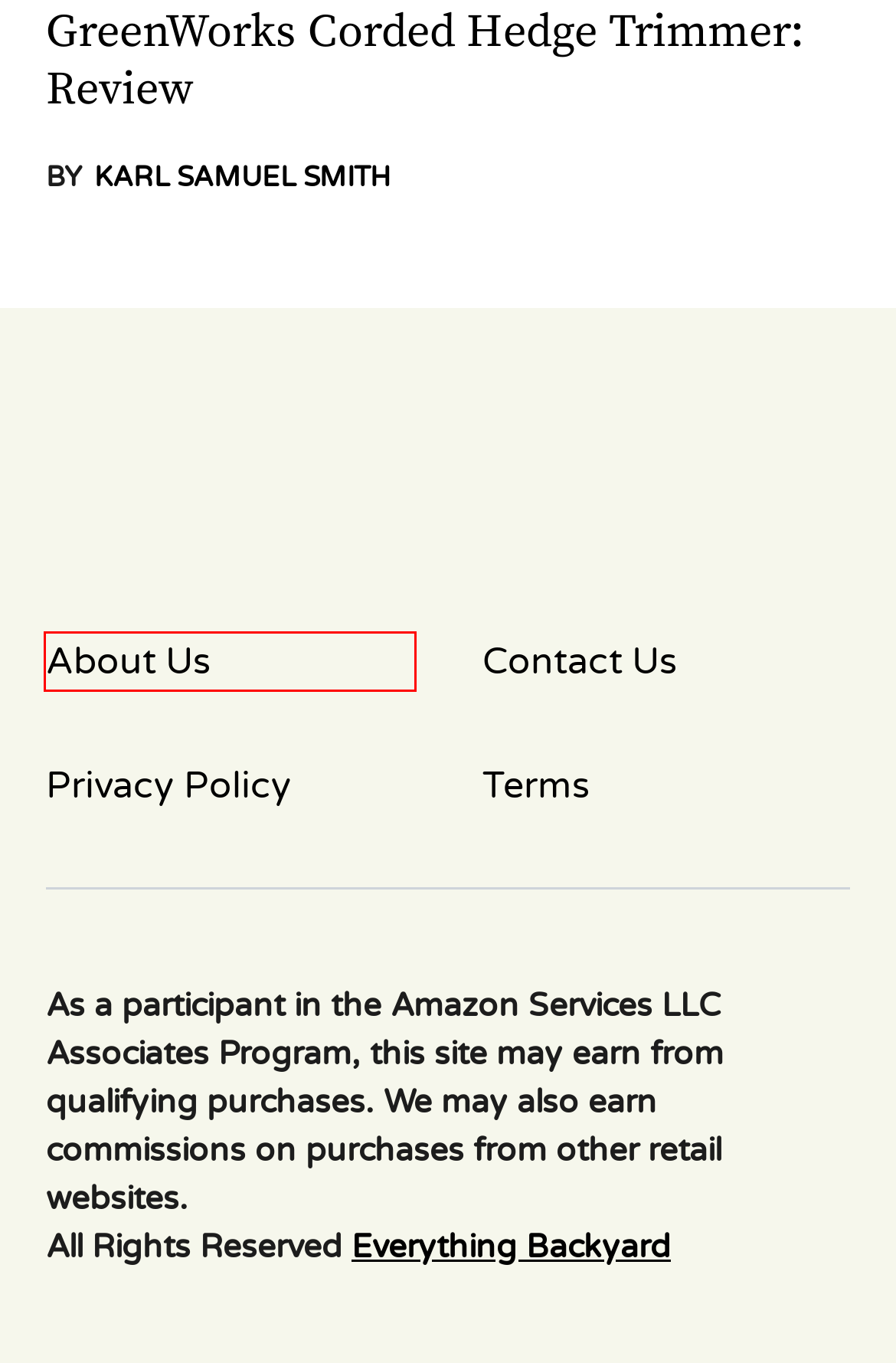You are looking at a webpage screenshot with a red bounding box around an element. Pick the description that best matches the new webpage after interacting with the element in the red bounding box. The possible descriptions are:
A. Everything Backyard - Outdoor Guides To Make Your Backyard Great
B. Watering Guide: How Often Should I Water My Lawn?
C. Terms of Service
D. GreenWorks Corded Hedge Trimmer: Review
E. Contact Us
F. Home Improvement
G. About Us
H. Privacy Policy

G